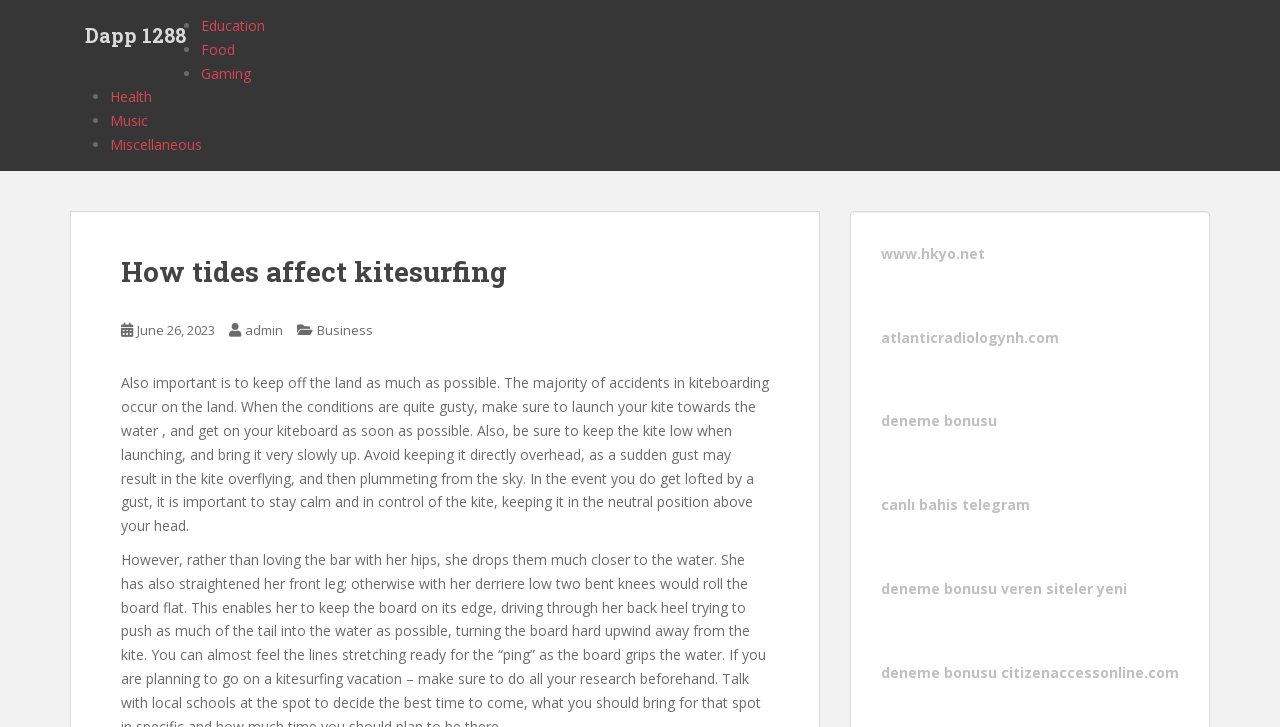Identify the bounding box coordinates for the element you need to click to achieve the following task: "Click on the 'Dapp 1288' link". The coordinates must be four float values ranging from 0 to 1, formatted as [left, top, right, bottom].

[0.055, 0.014, 0.157, 0.083]